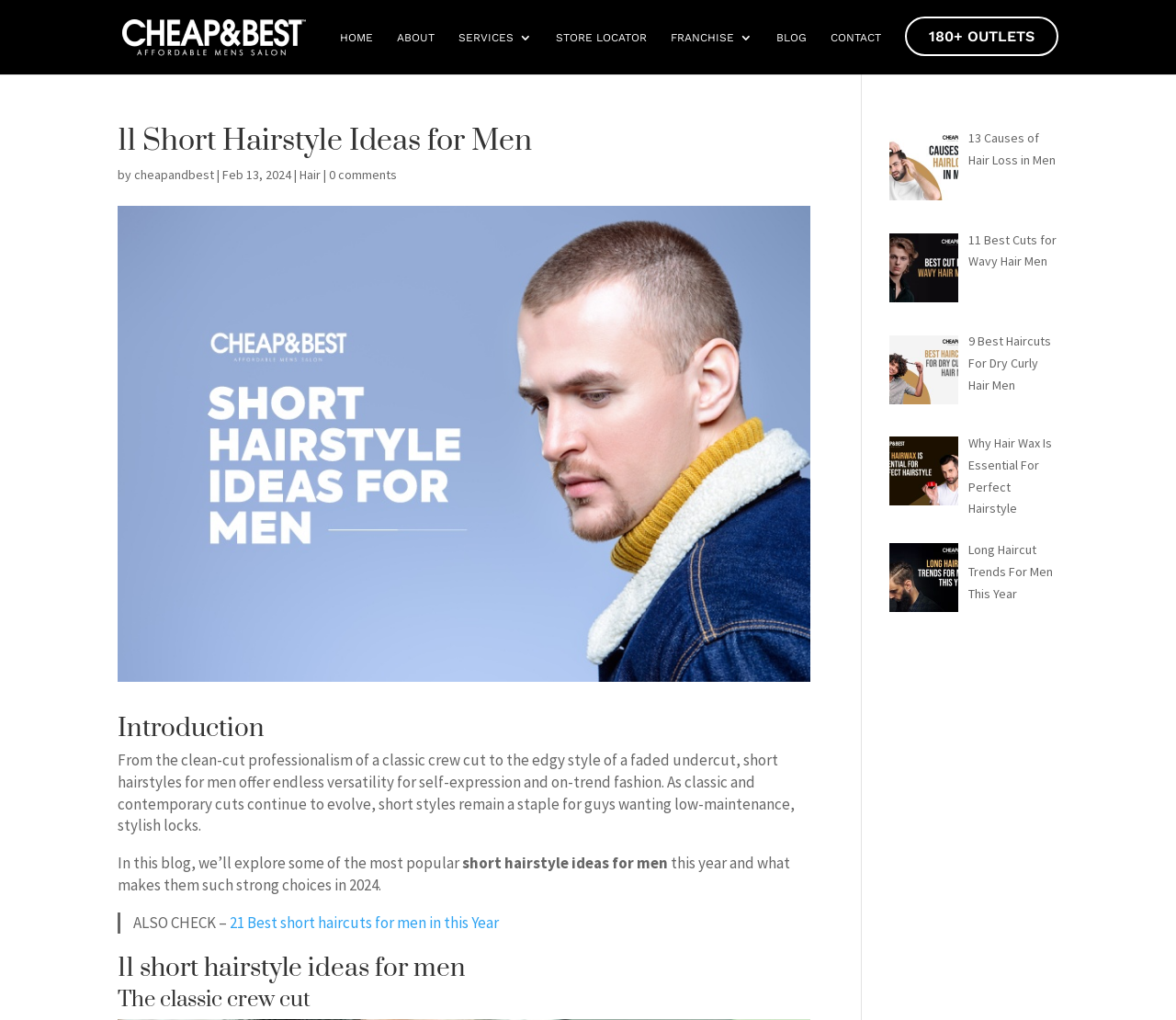Identify the bounding box coordinates for the element you need to click to achieve the following task: "read the blog post about 11 short hairstyle ideas for men". Provide the bounding box coordinates as four float numbers between 0 and 1, in the form [left, top, right, bottom].

[0.1, 0.125, 0.689, 0.161]